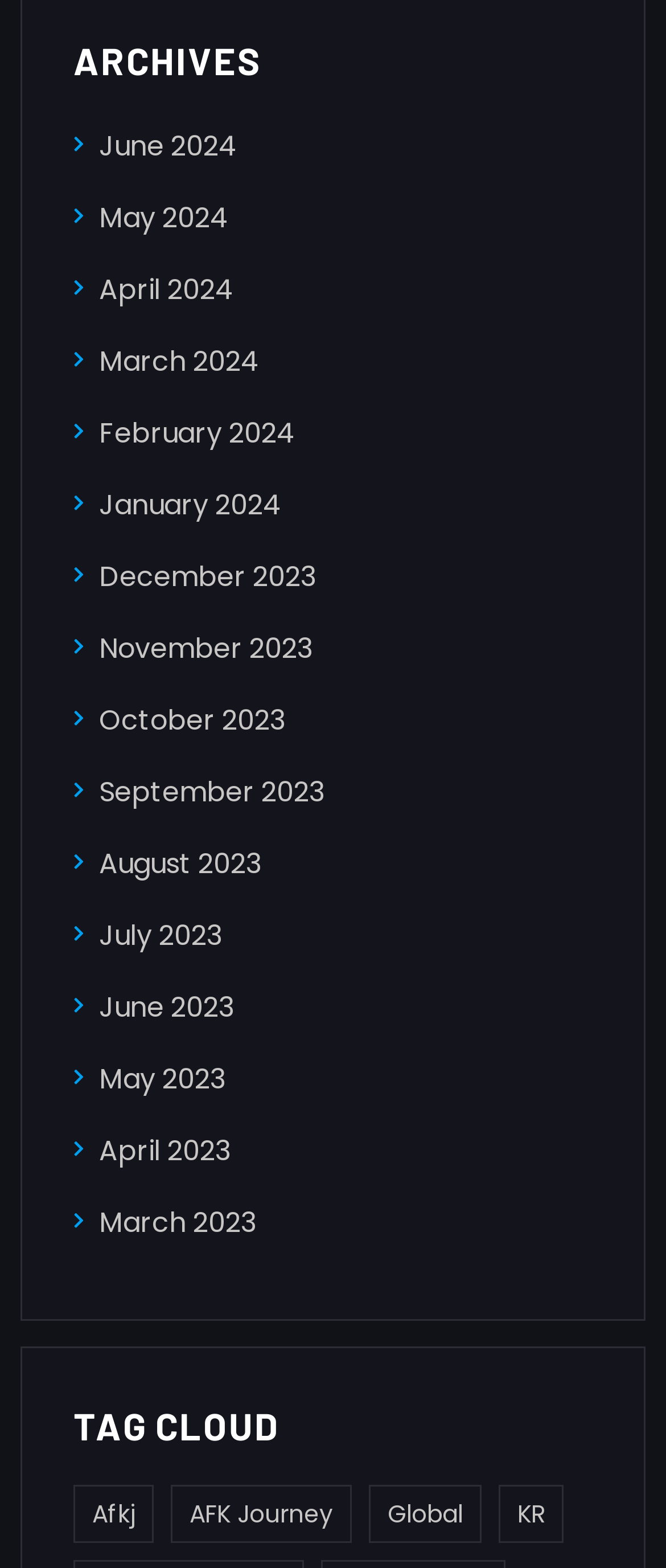Determine the bounding box for the UI element described here: "Alumni News".

None